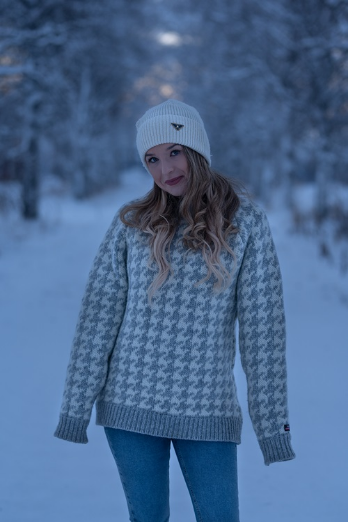Use a single word or phrase to answer the question:
What type of wool is the sweater made of?

Lambswool